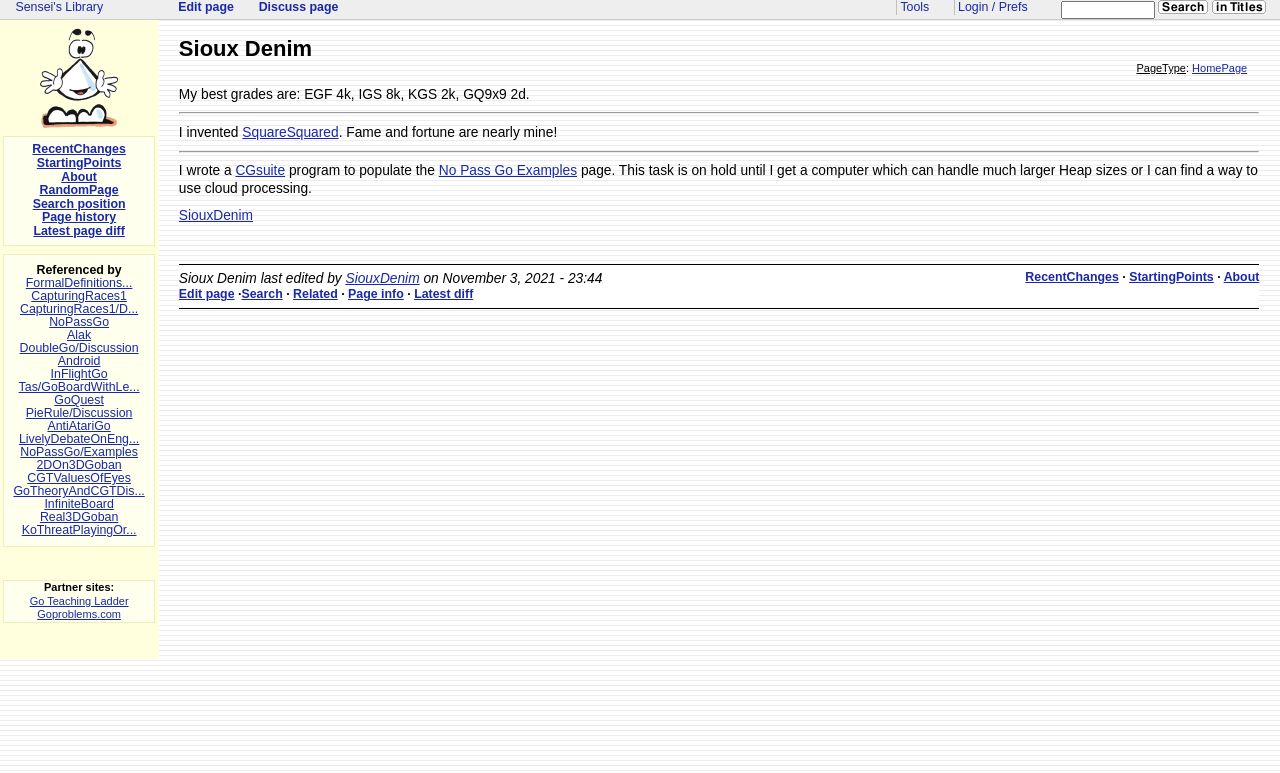Extract the bounding box coordinates for the HTML element that matches this description: "Search position". The coordinates should be four float numbers between 0 and 1, i.e., [left, top, right, bottom].

[0.026, 0.255, 0.098, 0.273]